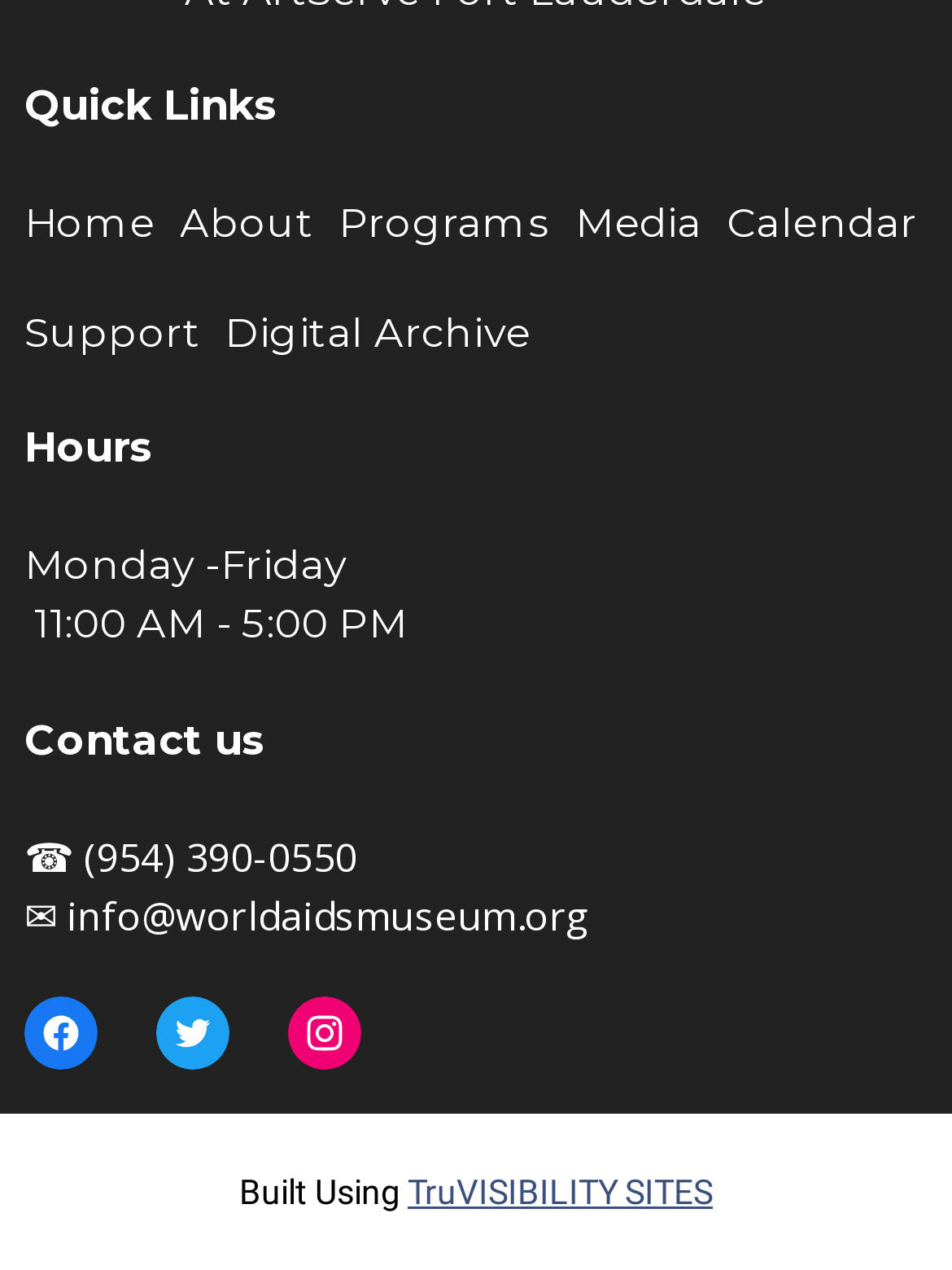What is the first quick link?
Look at the image and provide a detailed response to the question.

The first quick link is 'Home' because it is the first link under the 'Quick Links' heading, which is located at the top of the webpage.